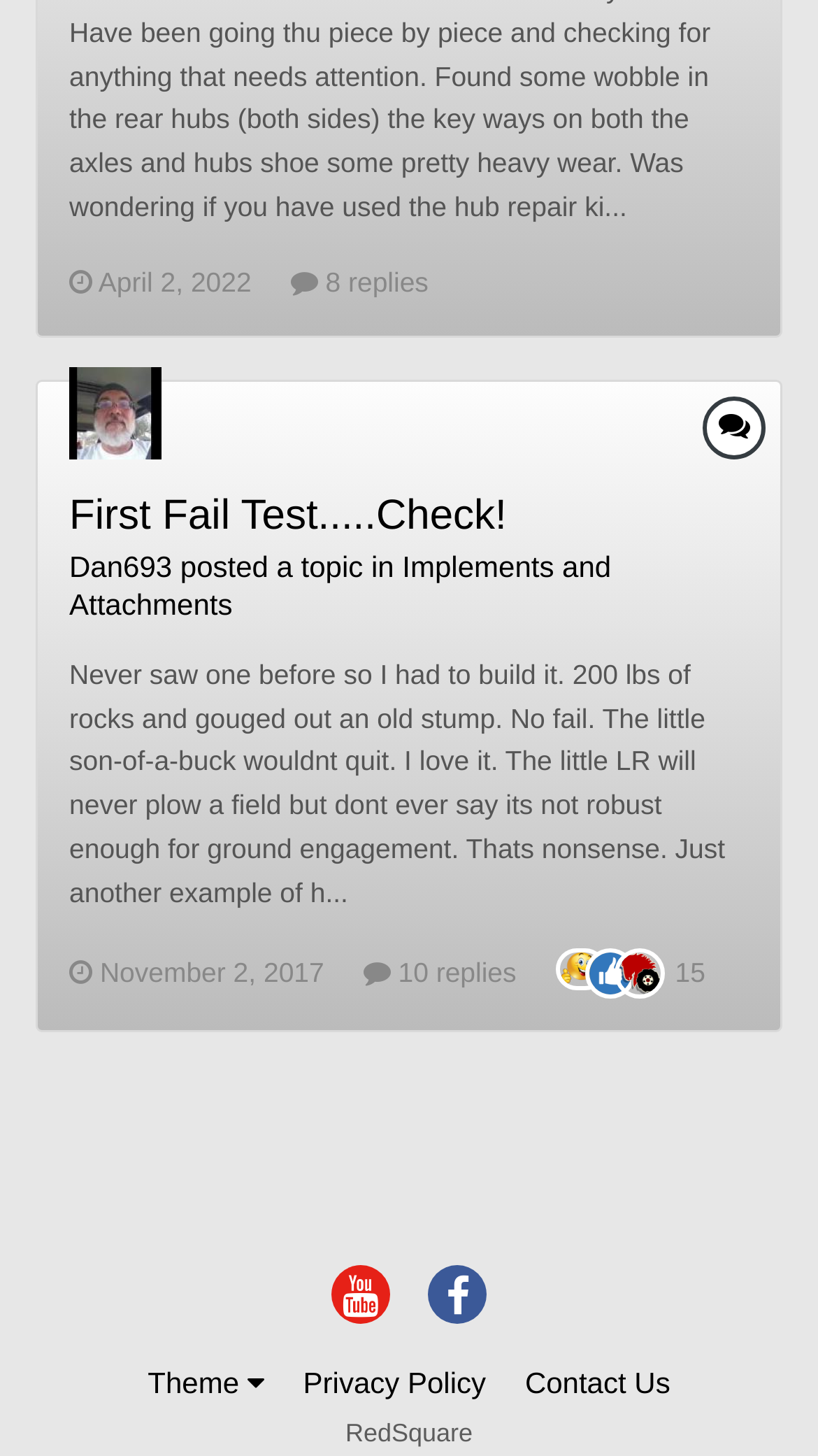Find the bounding box coordinates of the element to click in order to complete the given instruction: "Go to next page."

[0.404, 0.869, 0.476, 0.909]